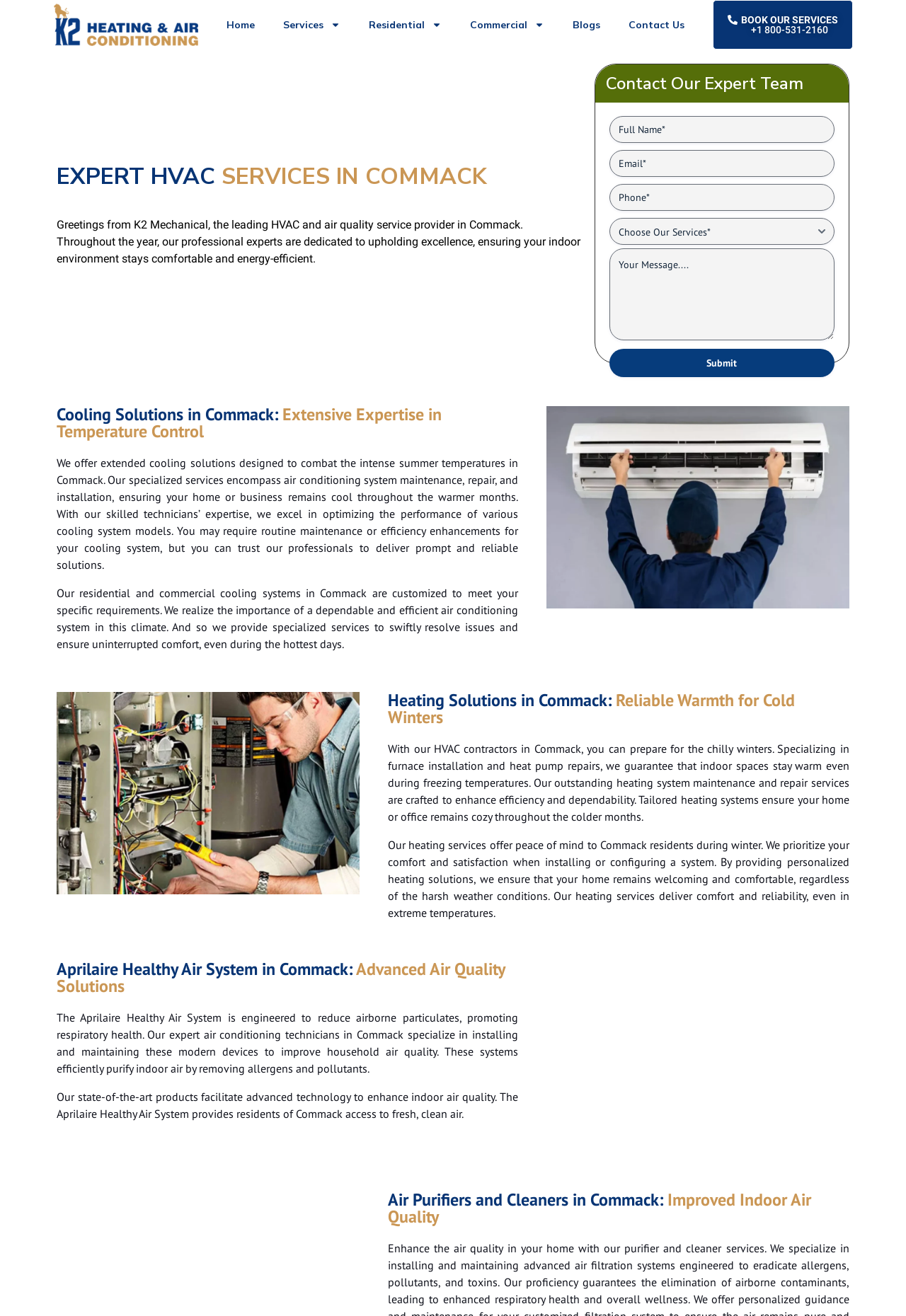Elaborate on the different components and information displayed on the webpage.

The webpage is about HVAC services in Commack, provided by K2 Mechanical. At the top, there is a logo of K2 Mechanical, followed by a navigation menu with links to Home, Services, Residential, Commercial, Blogs, and Contact Us. Below the navigation menu, there is a call-to-action button to book services with a phone number.

The main content of the webpage is divided into four sections. The first section has a heading "EXPERT HVAC SERVICES IN COMMACK" and a brief introduction to K2 Mechanical, describing their expertise in providing comfortable and energy-efficient indoor environments.

The second section is a contact form, where users can fill in their full name, email, phone number, and a message to contact the expert team. There is also a dropdown menu to choose the services they are interested in.

The third section is about cooling solutions in Commack, with a heading "Cooling Solutions in Commack: Extensive Expertise in Temperature Control". This section describes the services provided by K2 Mechanical, including air conditioning system maintenance, repair, and installation. There are two images, one for cooling services and one for heating services.

The fourth section is about heating solutions in Commack, with a heading "Heating Solutions in Commack: Reliable Warmth for Cold Winters". This section describes the services provided by K2 Mechanical, including furnace installation and heat pump repairs. There are two images, one for heating services and one for Aprilaire Healthy Air System.

The fifth section is about Aprilaire Healthy Air System in Commack, with a heading "Aprilaire Healthy Air System in Commack: Advanced Air Quality Solutions". This section describes the system's ability to reduce airborne particulates and promote respiratory health.

The sixth and final section is about air purifiers and cleaners in Commack, with a heading "Air Purifiers and Cleaners in Commack: Improved Indoor Air Quality". This section describes the products provided by K2 Mechanical to enhance indoor air quality.